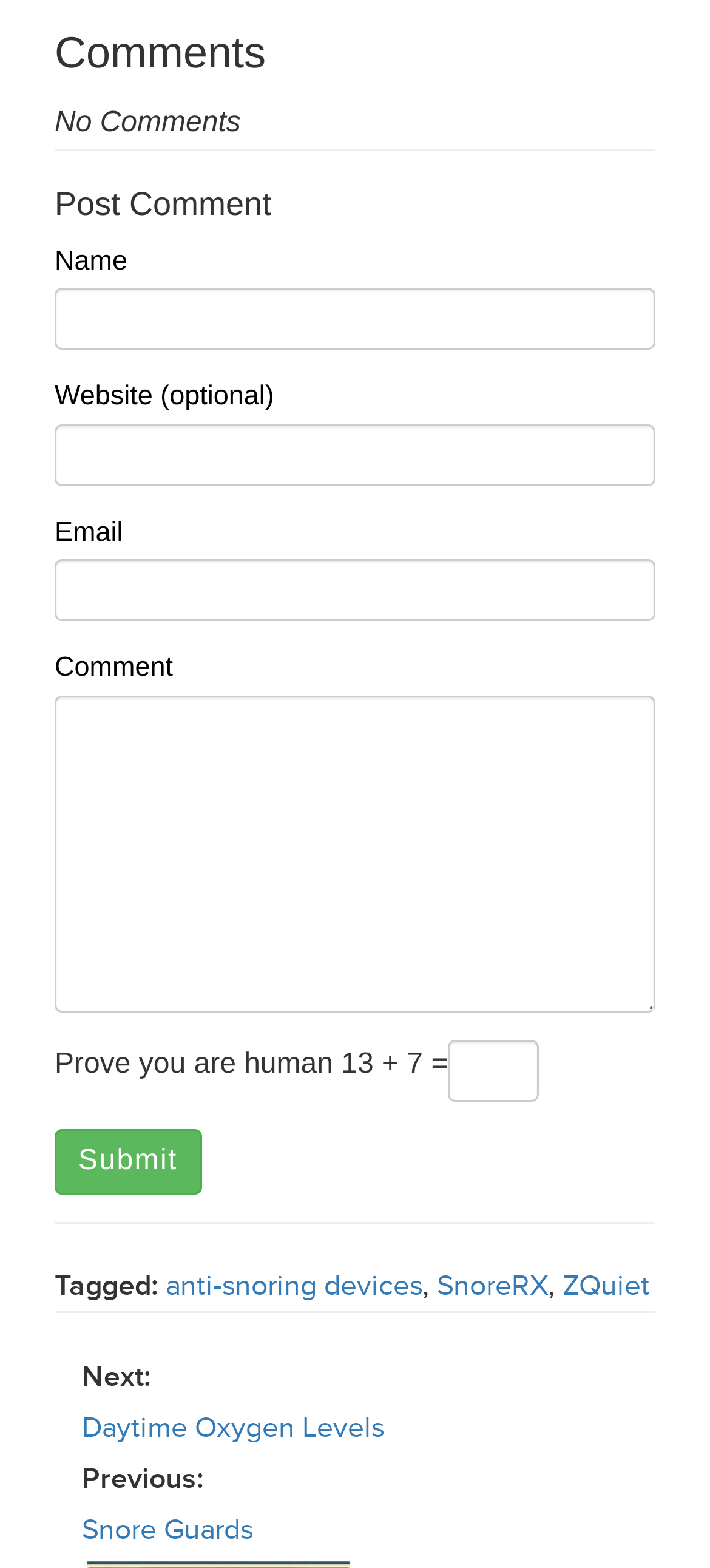Provide the bounding box coordinates of the section that needs to be clicked to accomplish the following instruction: "Enter your name."

[0.077, 0.184, 0.923, 0.223]